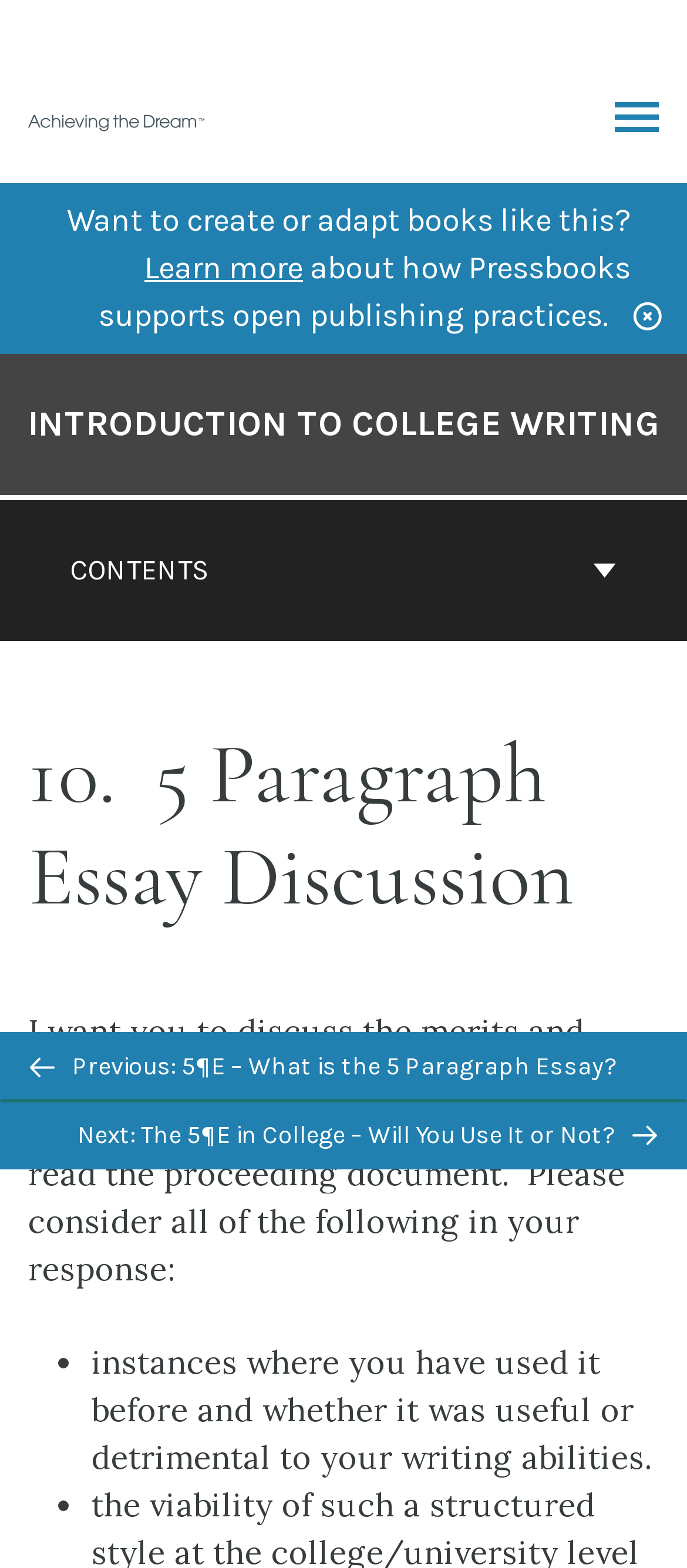What is the title of the current page?
Please provide a single word or phrase as your answer based on the screenshot.

5 Paragraph Essay Discussion